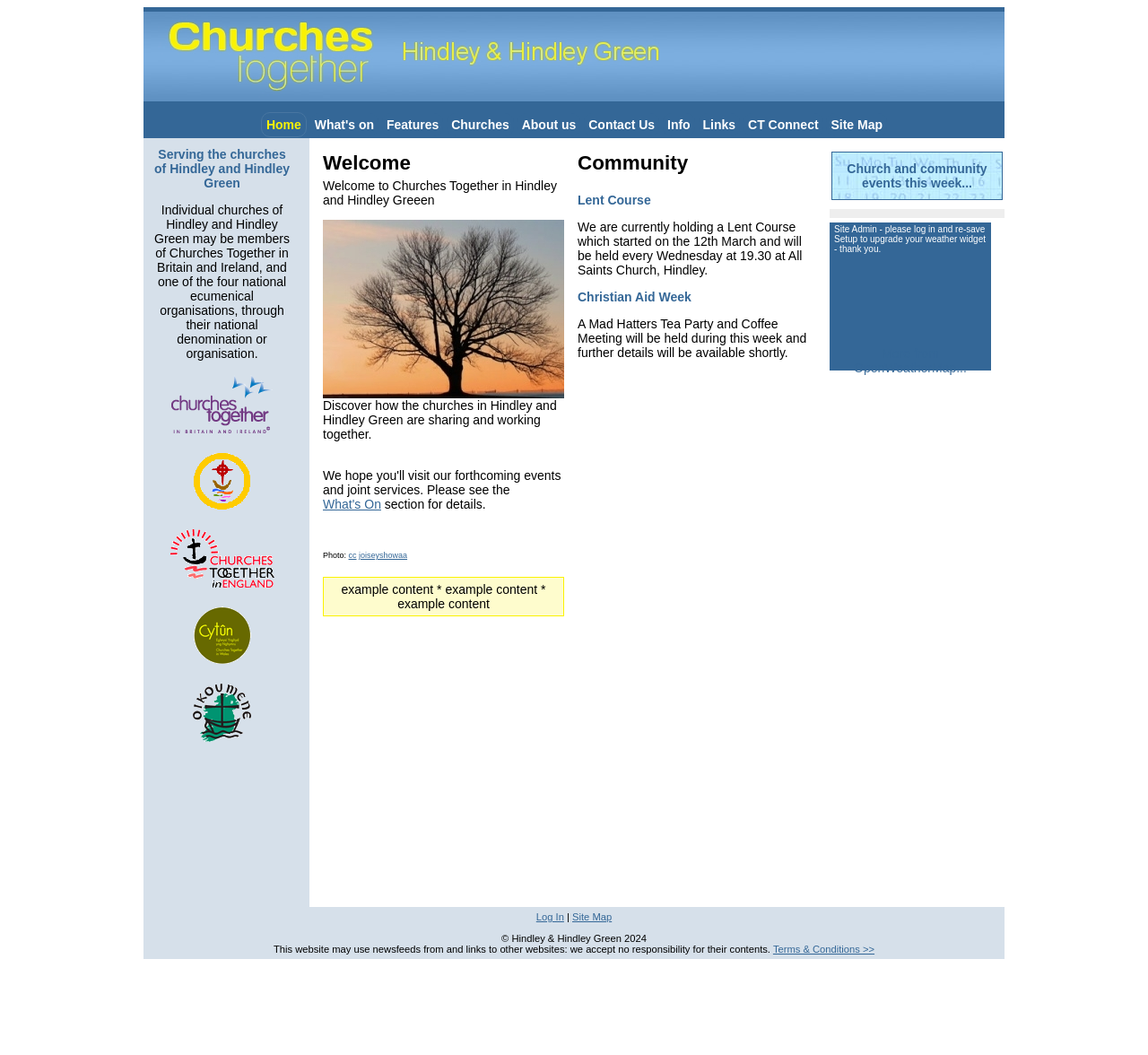Specify the bounding box coordinates of the element's region that should be clicked to achieve the following instruction: "Check the 'Community' section". The bounding box coordinates consist of four float numbers between 0 and 1, in the format [left, top, right, bottom].

[0.503, 0.144, 0.713, 0.166]